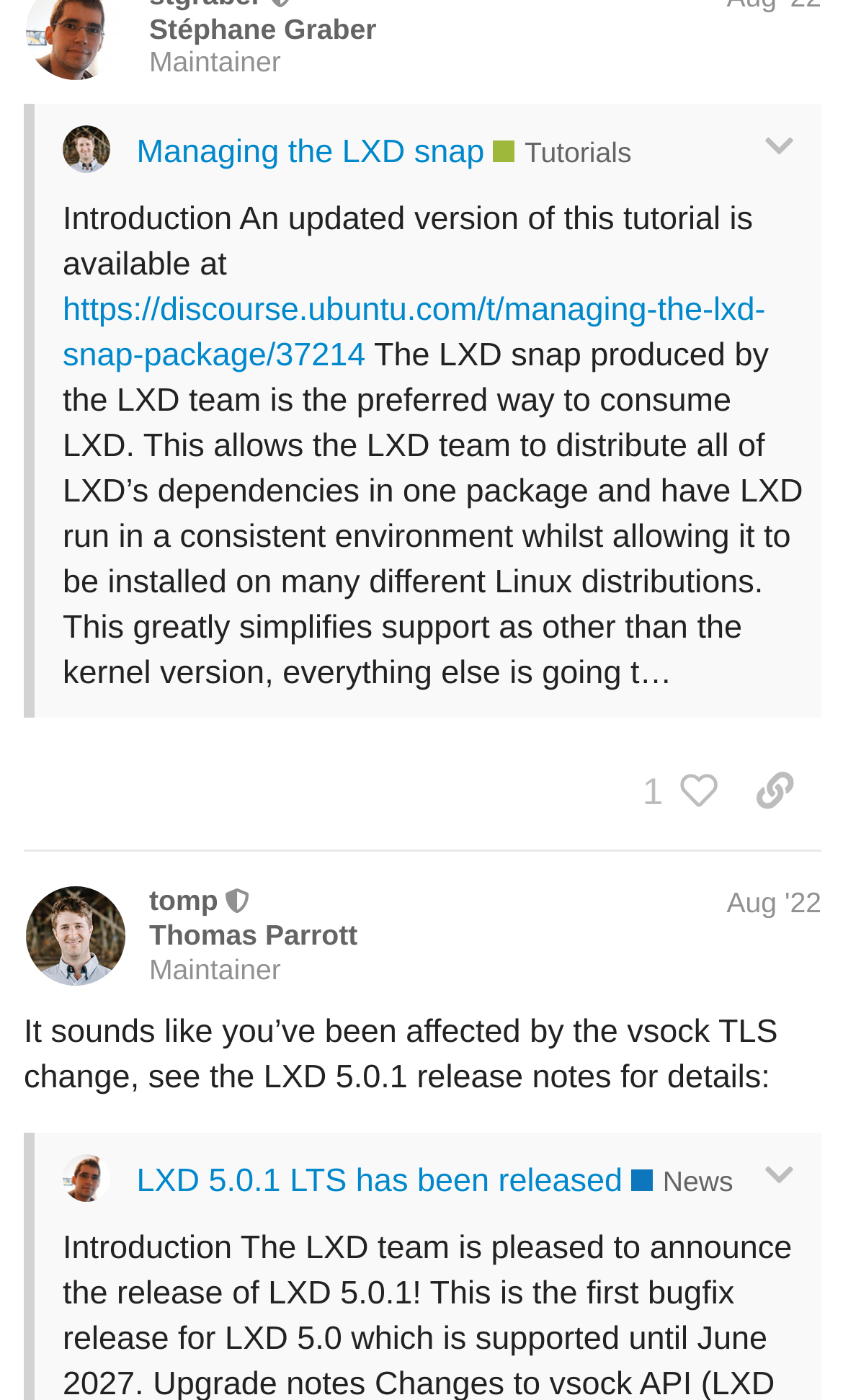Use a single word or phrase to answer this question: 
What is the role of Thomas Parrott?

Maintainer